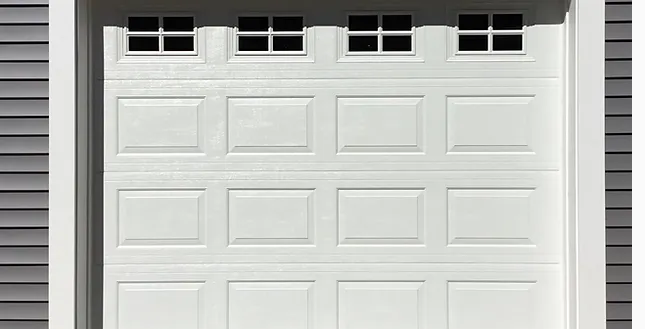Please use the details from the image to answer the following question comprehensively:
How many rectangular windows are at the top of the garage door?

According to the caption, 'at the top, four small rectangular windows add a touch of elegance', which implies that there are four rectangular windows at the top of the garage door.